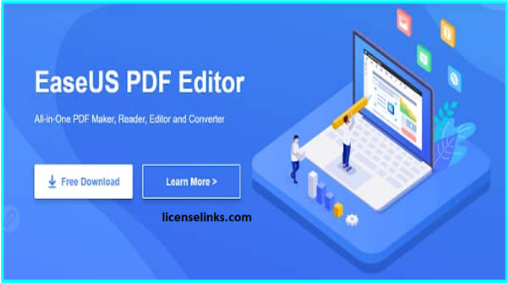How many buttons are on the left side?
Use the image to give a comprehensive and detailed response to the question.

On the left side of the image, there are two buttons: one for 'Free Download' and another labeled 'Learn More', inviting users to explore the software further.